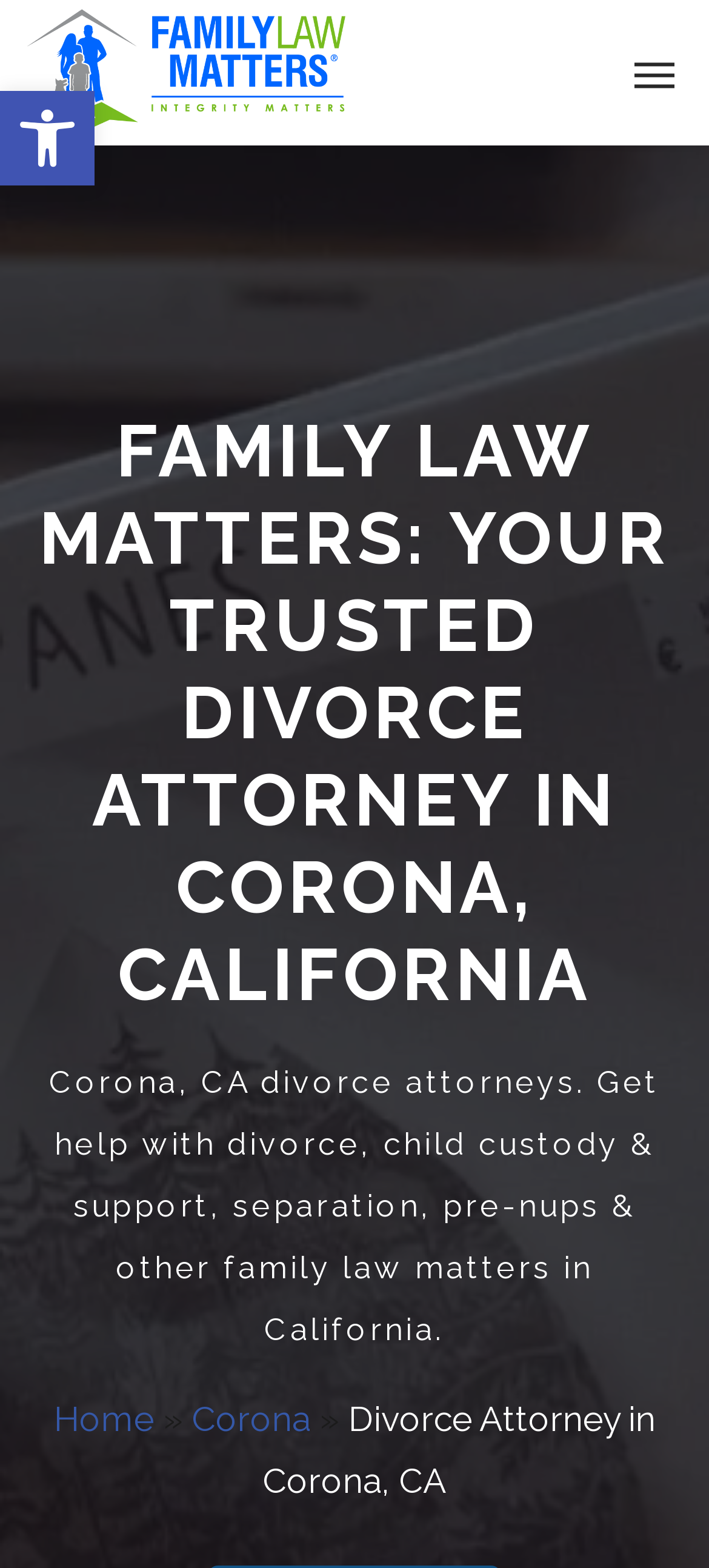Can you look at the image and give a comprehensive answer to the question:
What is the purpose of the 'Open toolbar Accessibility Tools' button?

The button 'Open toolbar Accessibility Tools' is likely used to open a toolbar that provides accessibility tools, as indicated by the image 'Accessibility Tools' and the button's description.